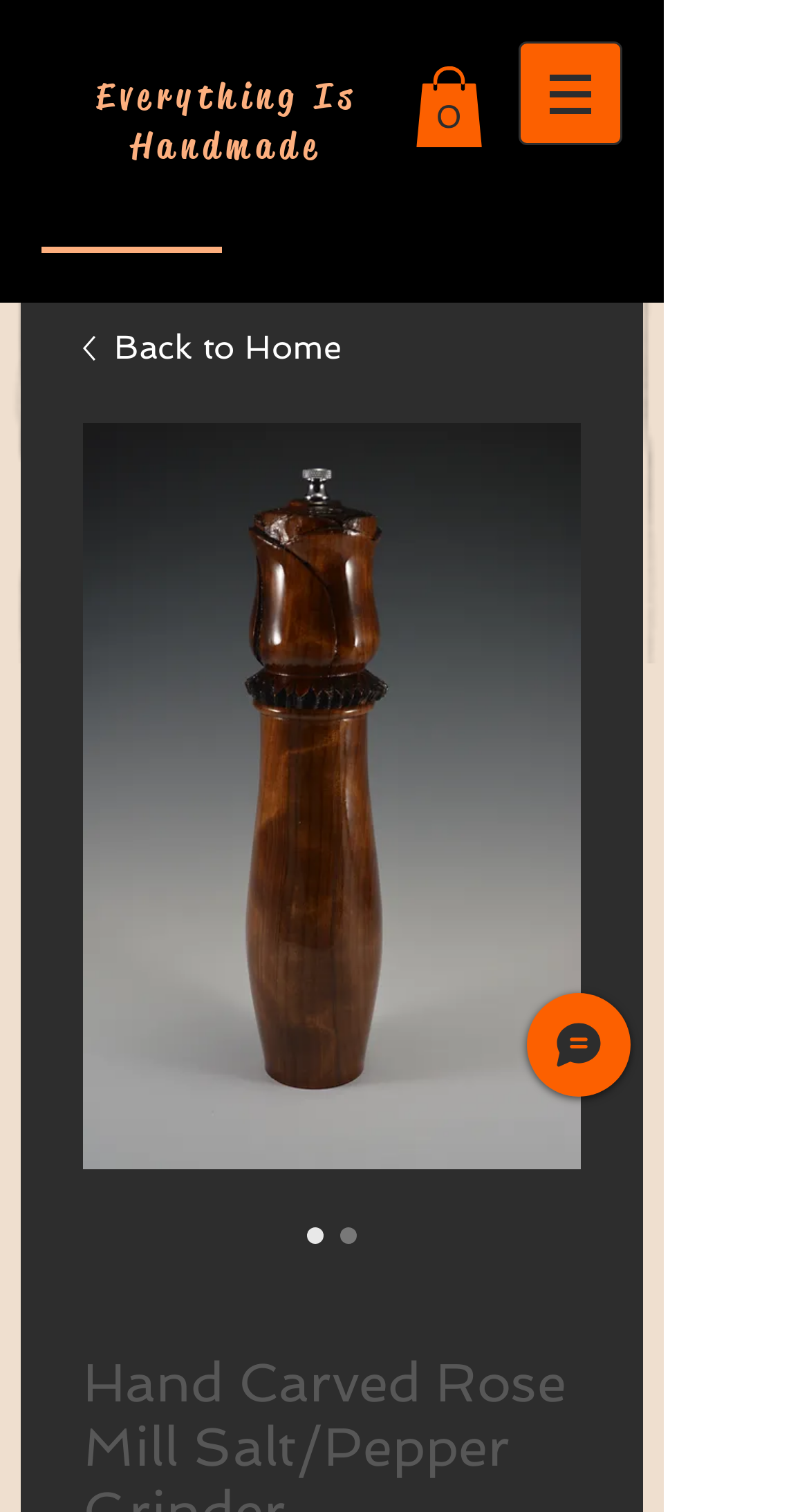Use a single word or phrase to answer the question: 
What is the theme of the website?

Handmade products